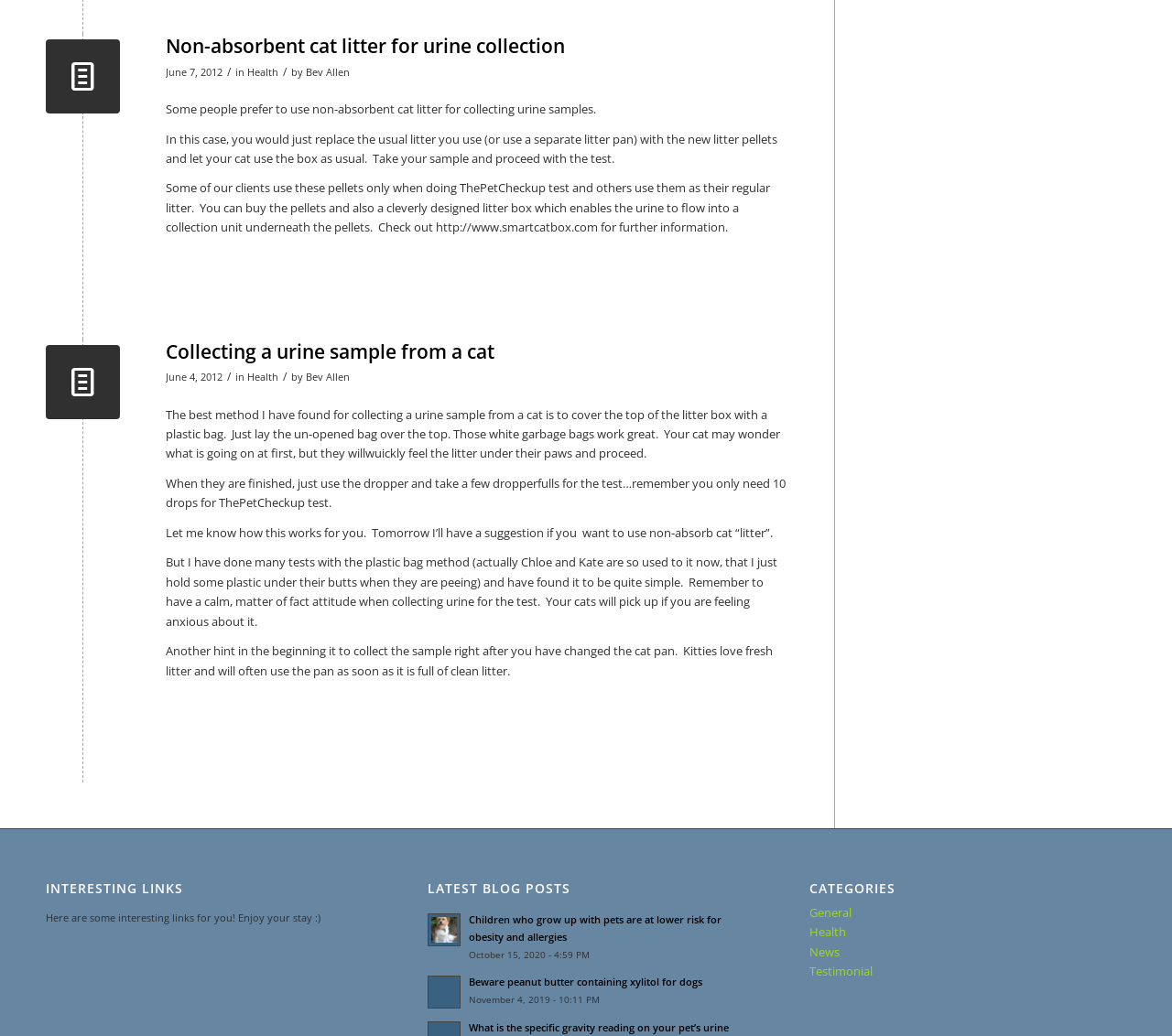Locate the bounding box coordinates of the element that needs to be clicked to carry out the instruction: "Explore the Health category". The coordinates should be given as four float numbers ranging from 0 to 1, i.e., [left, top, right, bottom].

[0.691, 0.892, 0.722, 0.908]